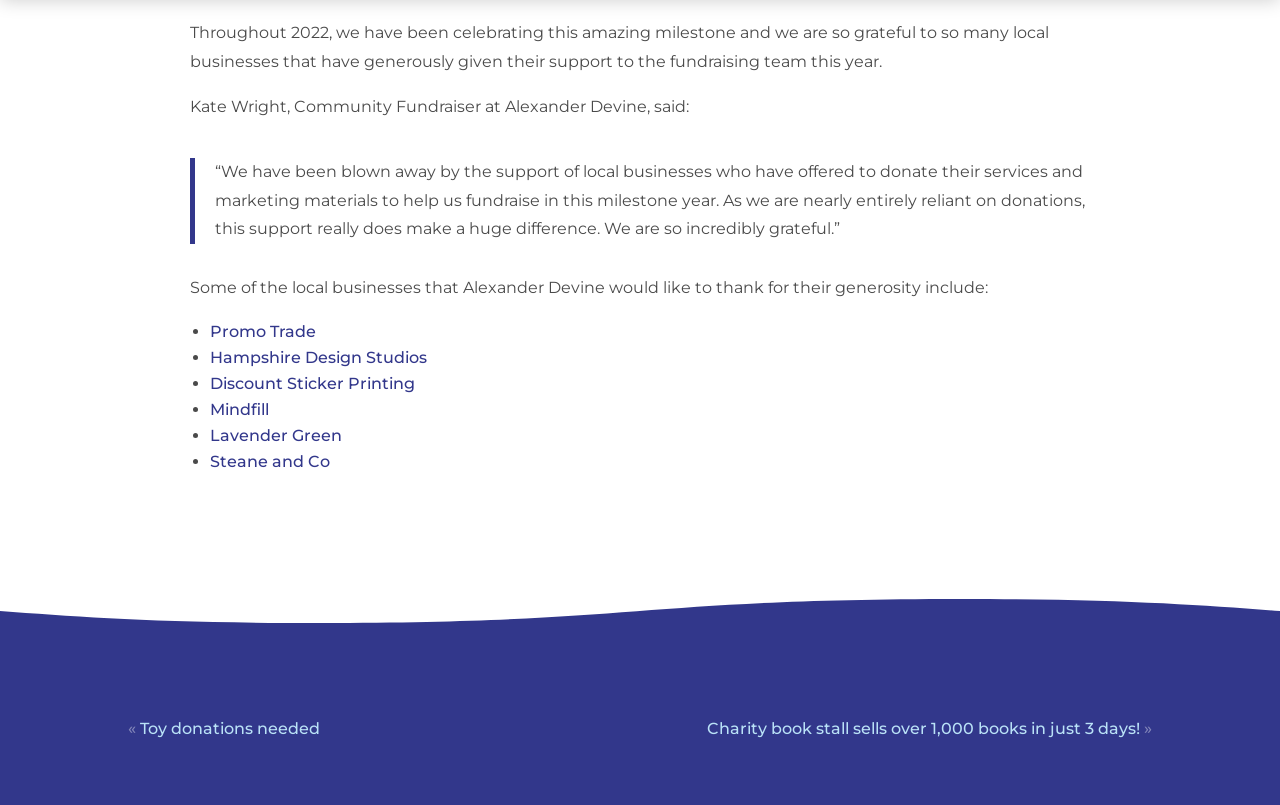Determine the bounding box coordinates for the area that should be clicked to carry out the following instruction: "Check out the Toy donations needed page".

[0.109, 0.893, 0.25, 0.916]